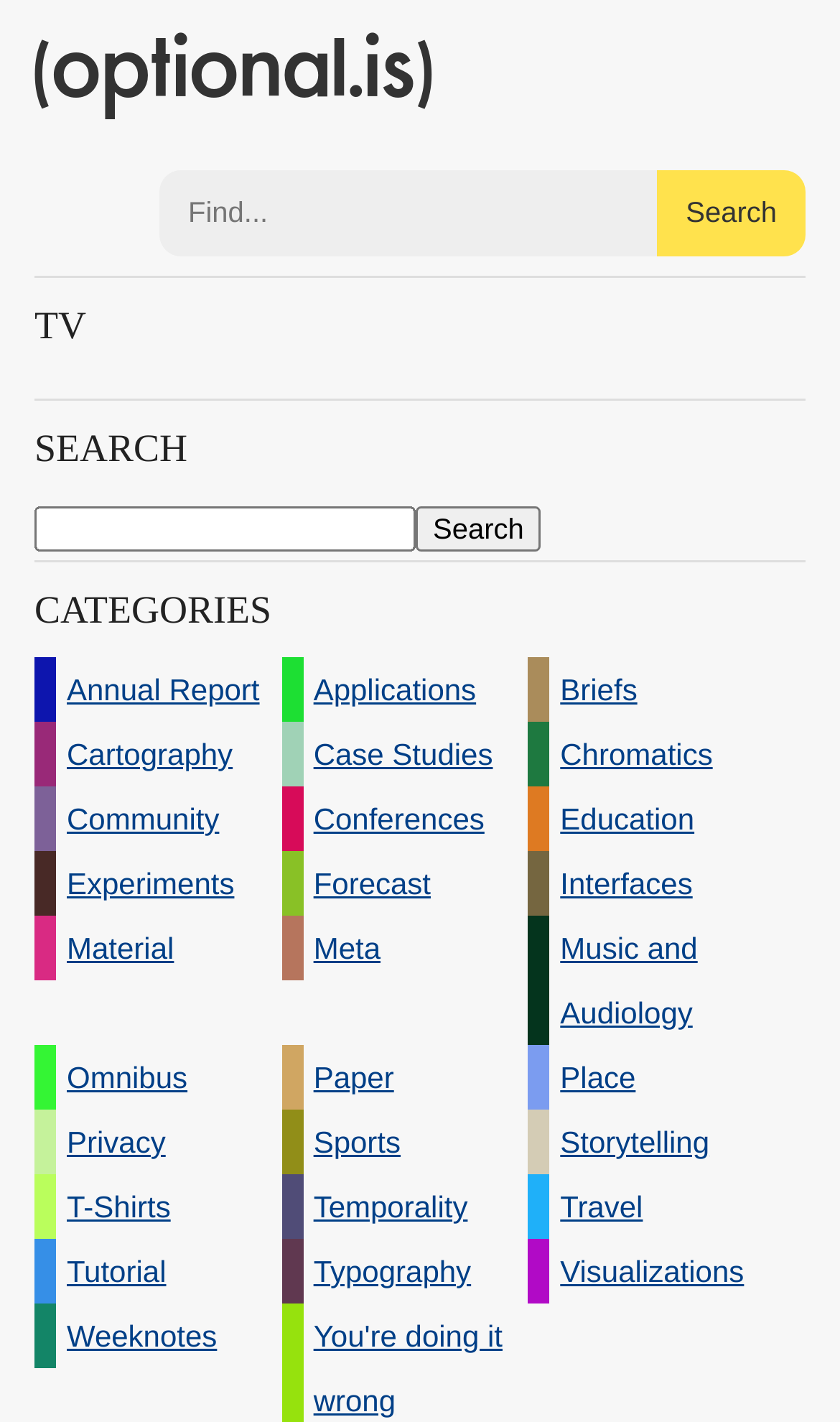How many search boxes are there?
Provide an in-depth and detailed explanation in response to the question.

I found two search boxes on the webpage, one at the top with a 'Search' button, and another below the 'TV' heading with a 'Search' button.